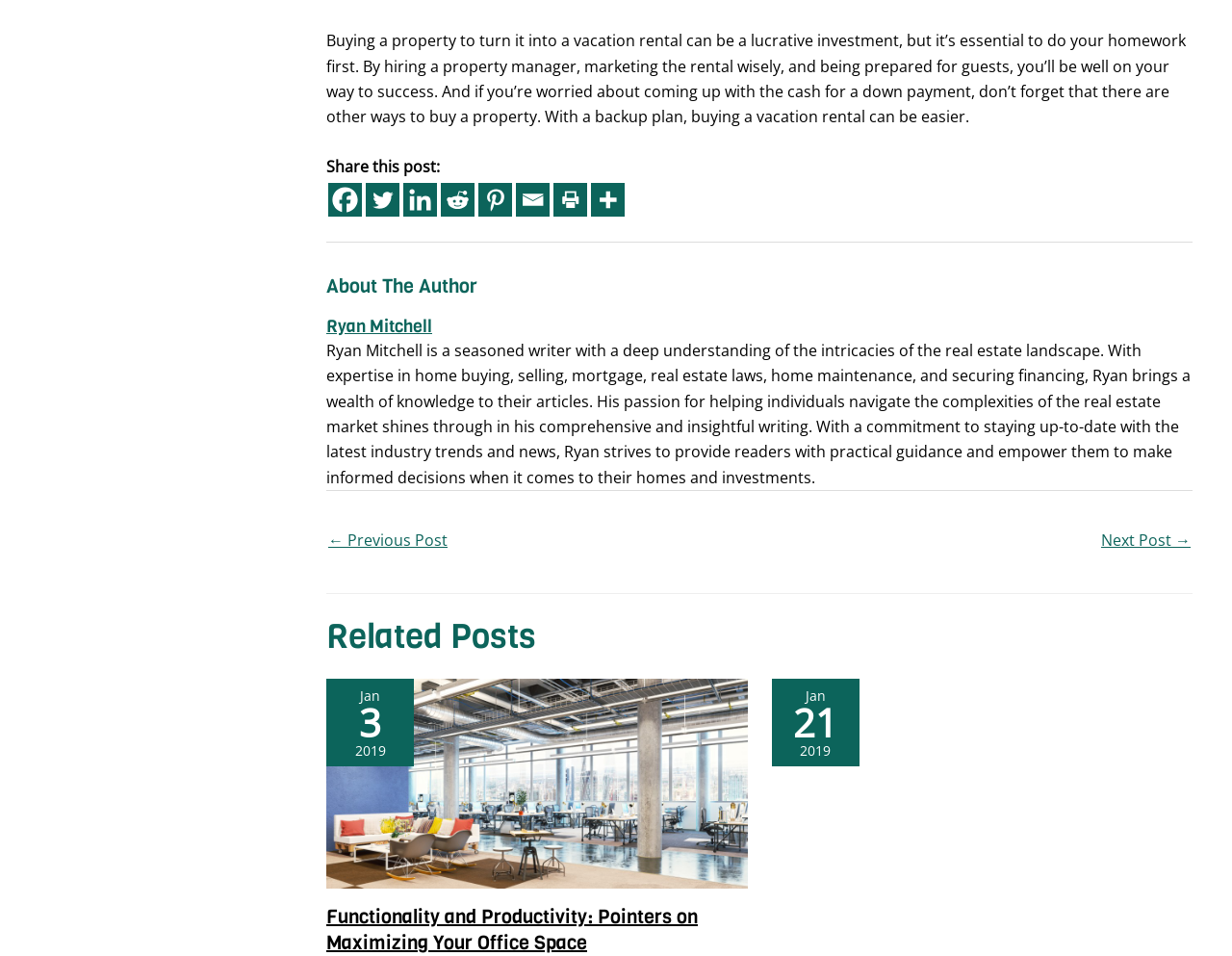Please locate the bounding box coordinates of the element's region that needs to be clicked to follow the instruction: "View the next post". The bounding box coordinates should be provided as four float numbers between 0 and 1, i.e., [left, top, right, bottom].

[0.894, 0.548, 0.966, 0.586]